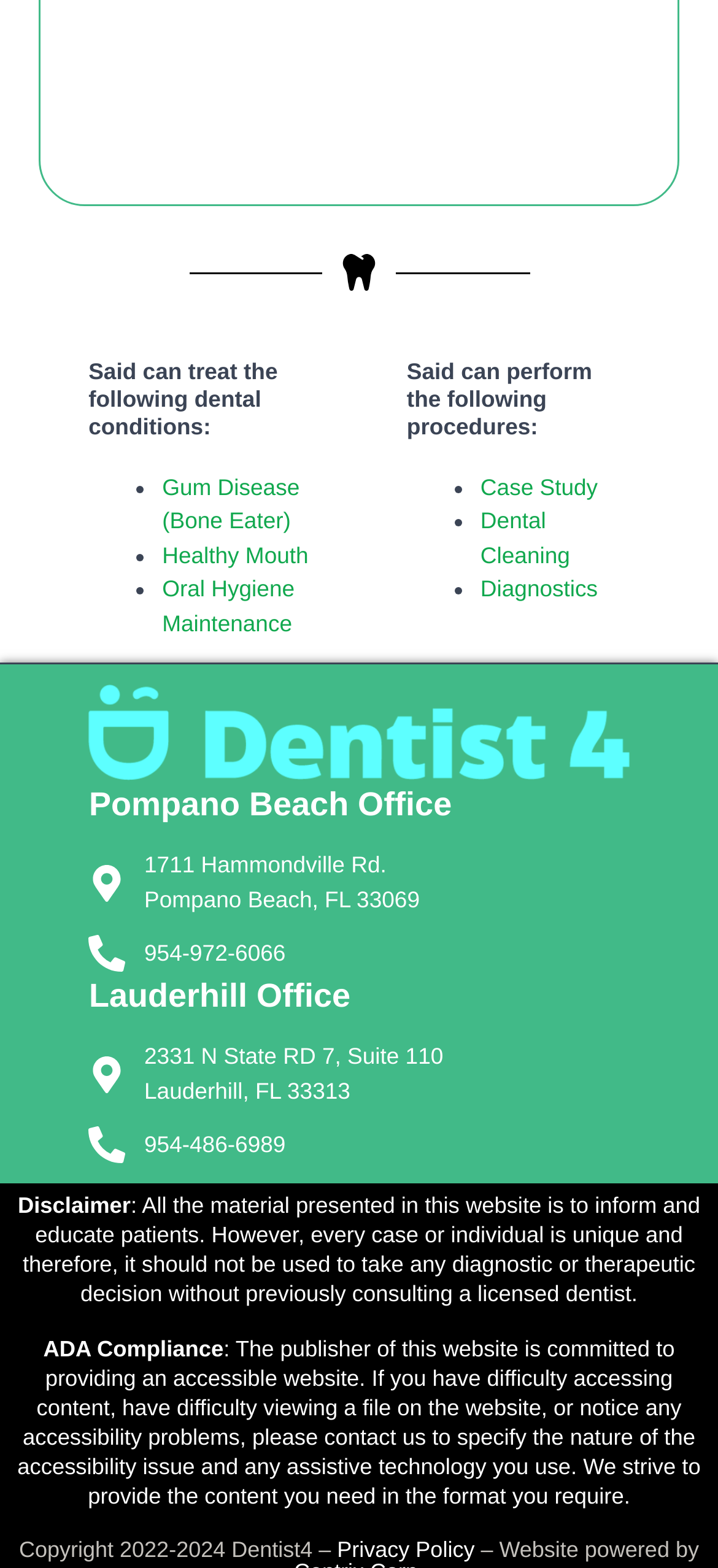Can you show the bounding box coordinates of the region to click on to complete the task described in the instruction: "Visit the Pompano Beach Office"?

[0.124, 0.541, 0.97, 0.585]